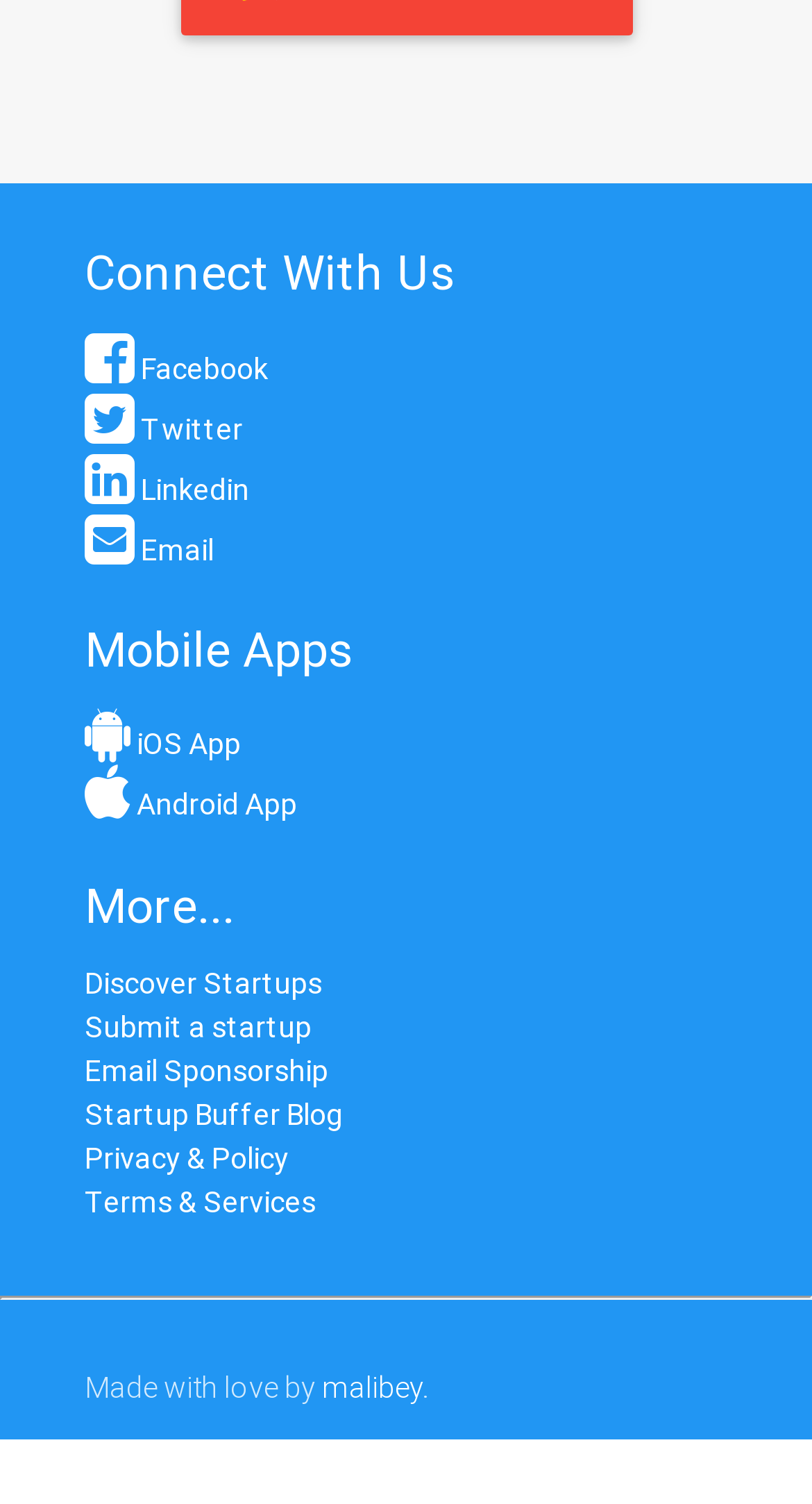Respond to the question below with a single word or phrase: What is the first social media platform listed?

Facebook